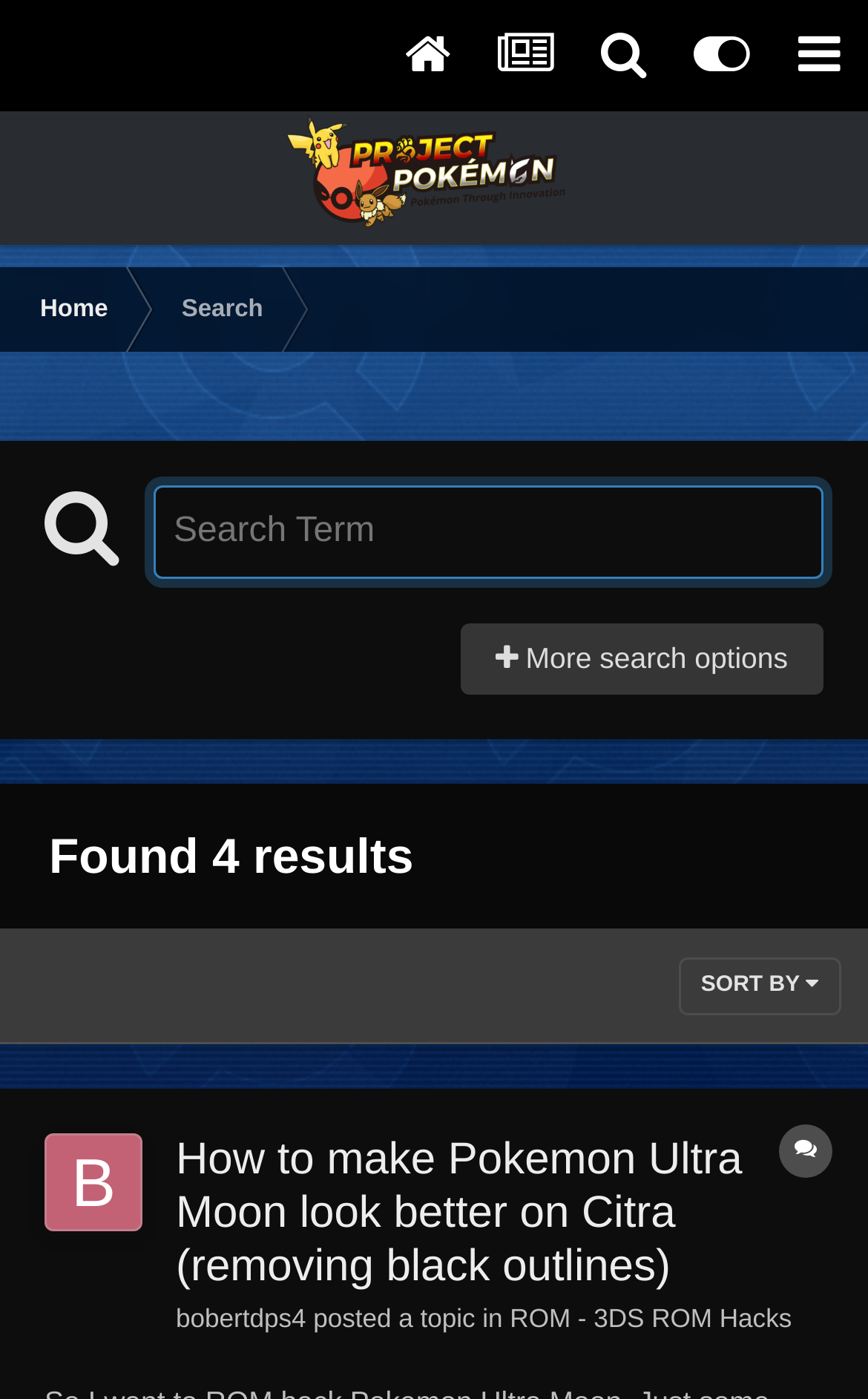Identify the bounding box coordinates for the region of the element that should be clicked to carry out the instruction: "View posts published on May 7, 2024". The bounding box coordinates should be four float numbers between 0 and 1, i.e., [left, top, right, bottom].

None